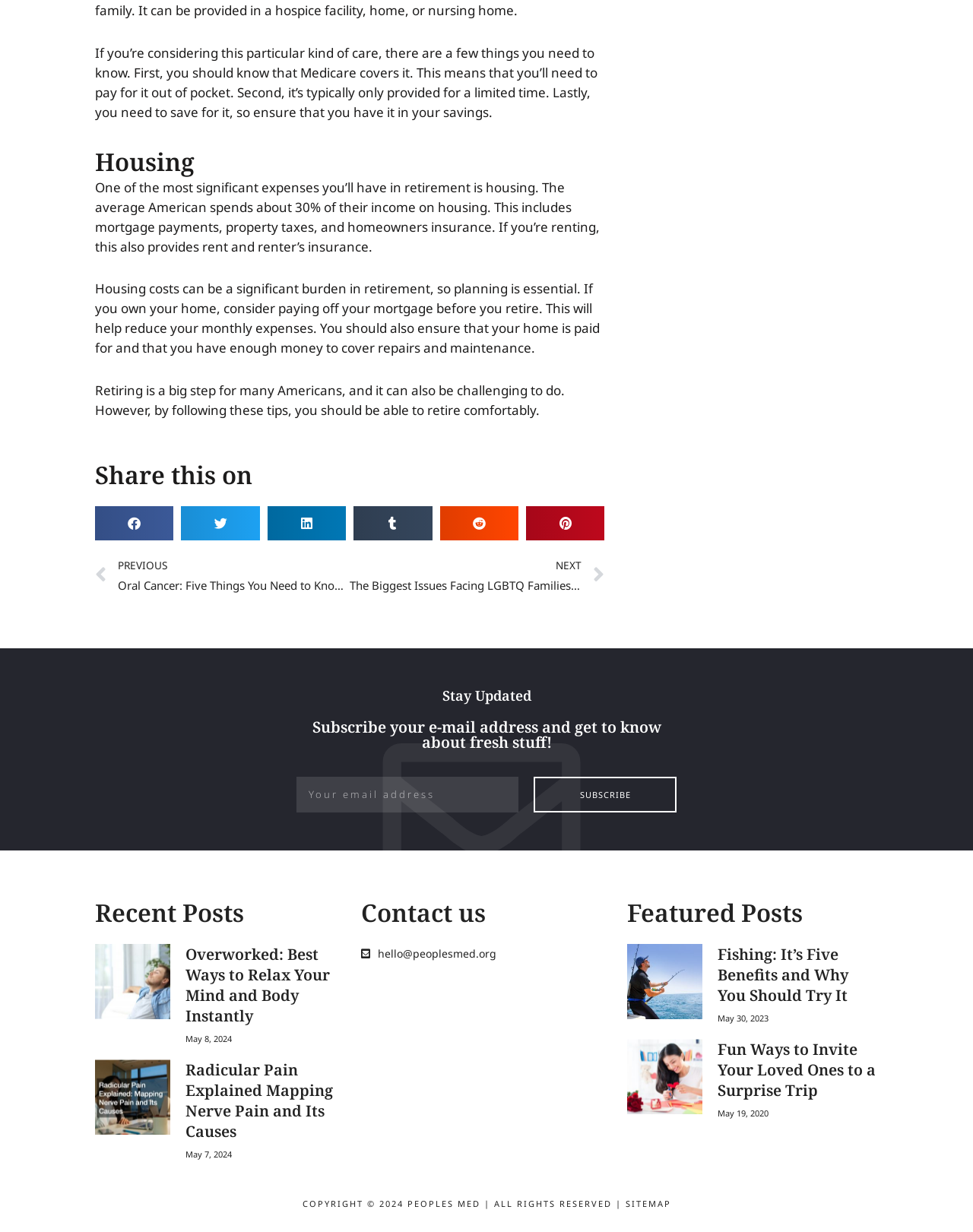What type of care is discussed in the article?
Using the image, answer in one word or phrase.

Hospice care